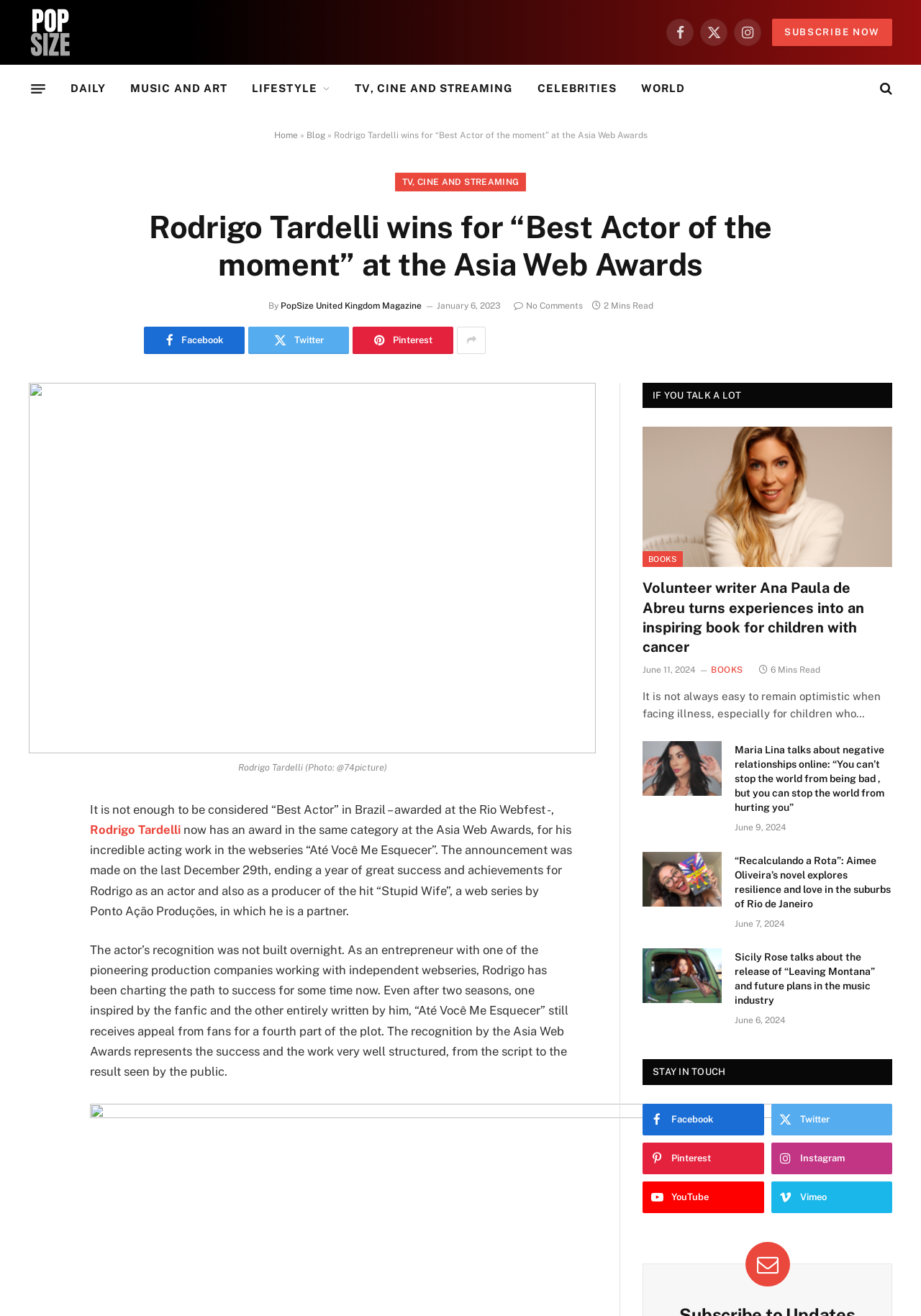Please determine the bounding box of the UI element that matches this description: No Comments. The coordinates should be given as (top-left x, top-left y, bottom-right x, bottom-right y), with all values between 0 and 1.

[0.557, 0.228, 0.632, 0.236]